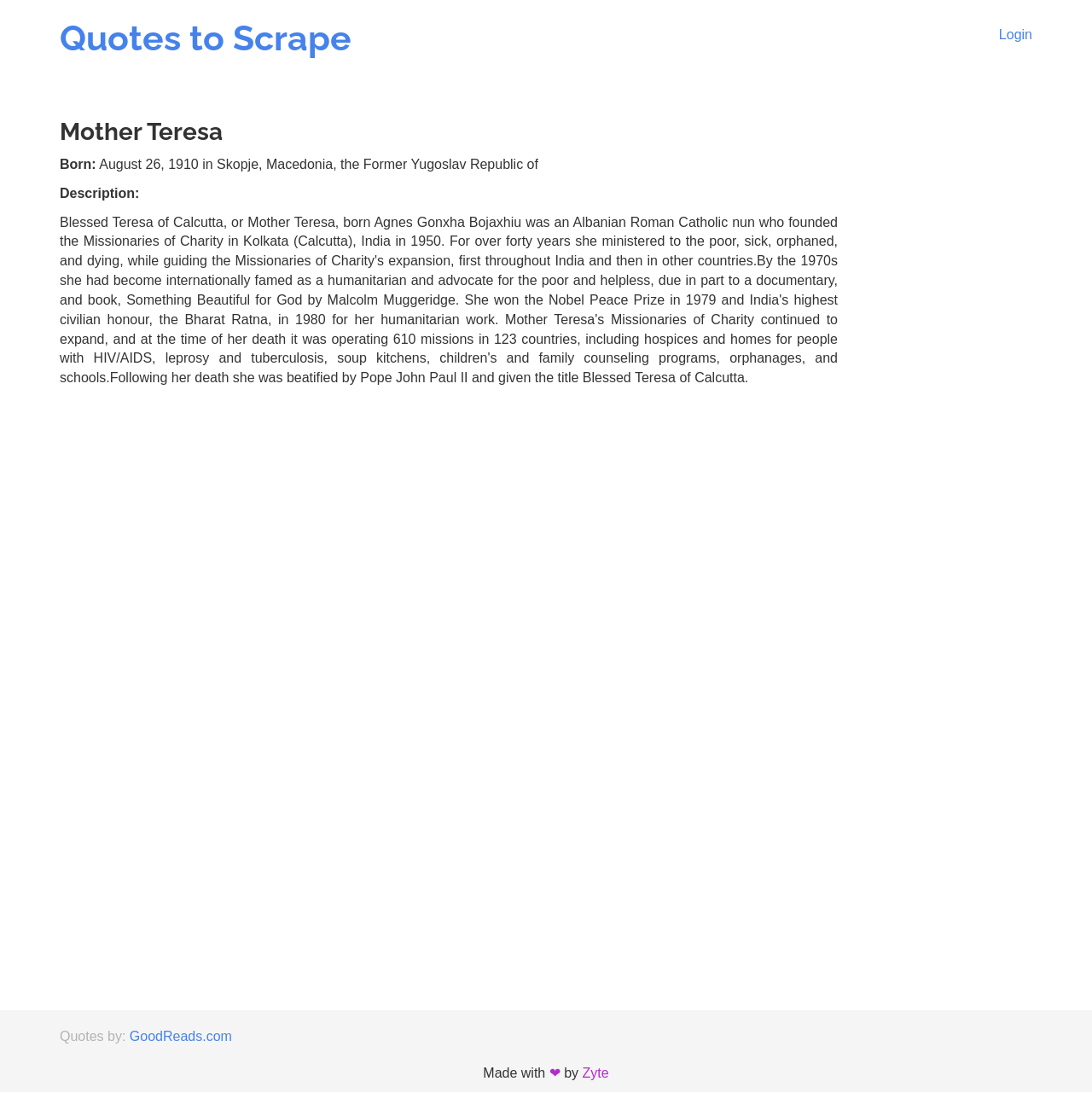Identify the bounding box for the UI element described as: "Quotes to Scrape". Ensure the coordinates are four float numbers between 0 and 1, formatted as [left, top, right, bottom].

[0.055, 0.016, 0.322, 0.054]